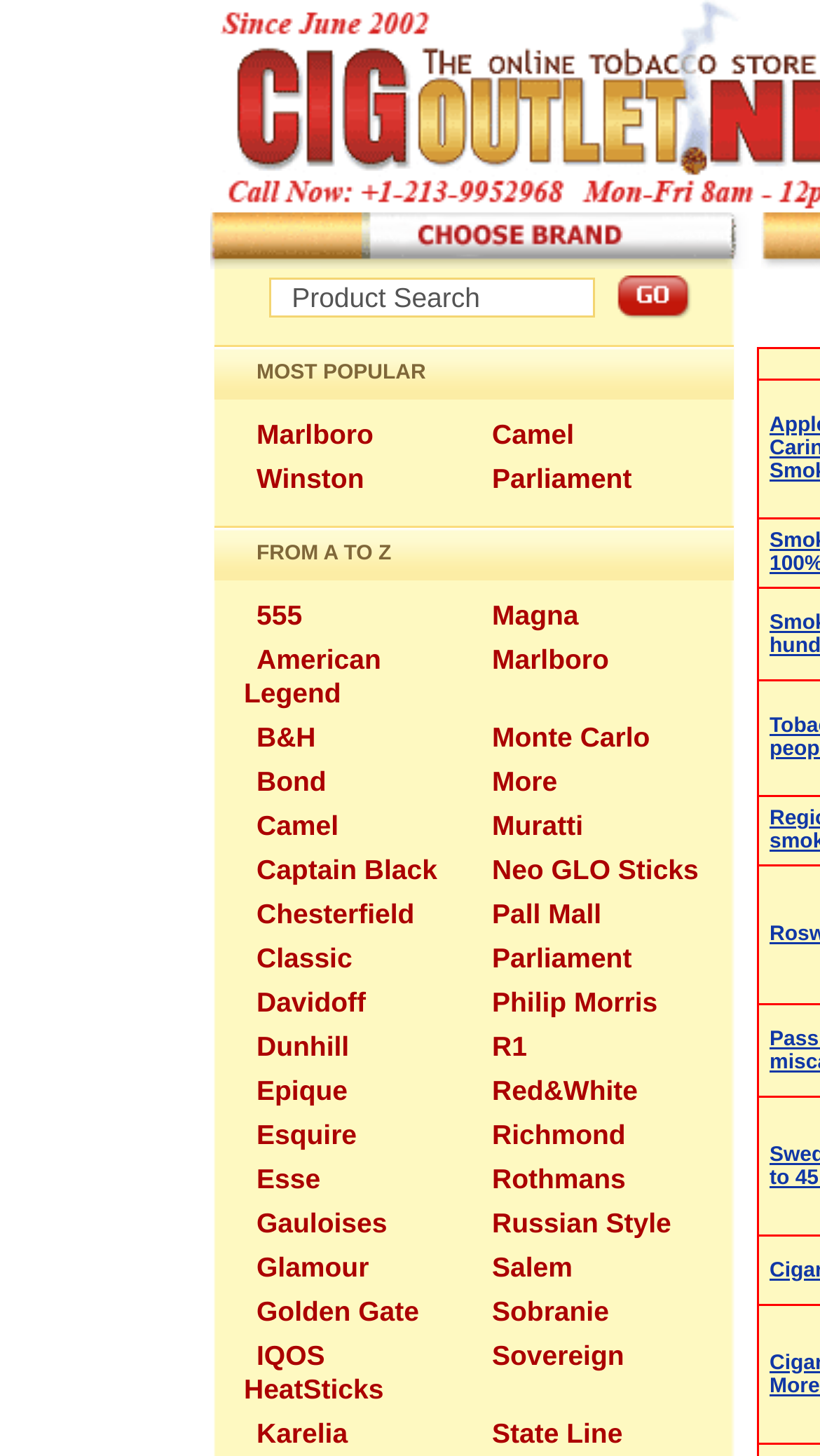What is the location of the 'FROM A TO Z' text?
Please provide a single word or phrase in response based on the screenshot.

Above the links